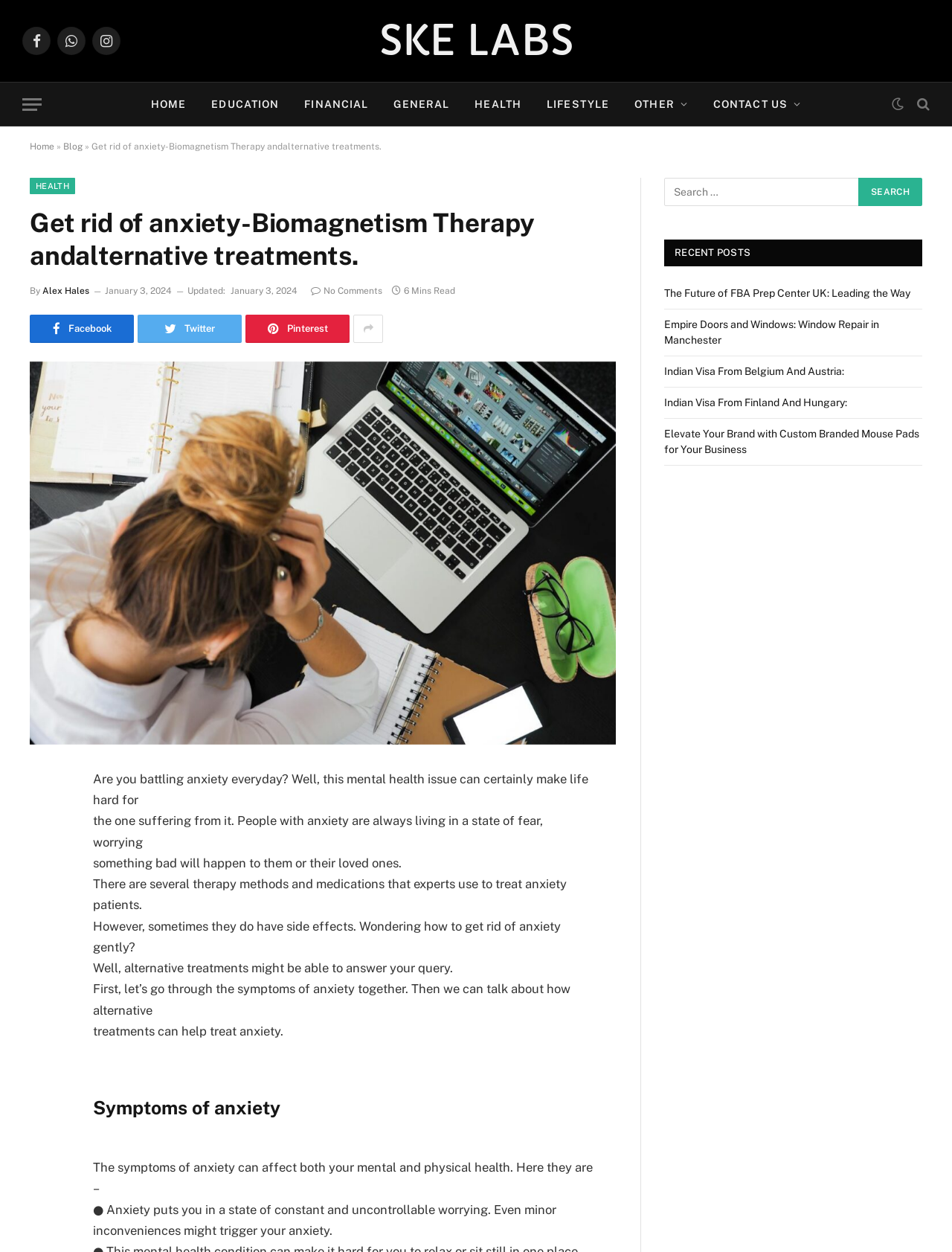What is the topic of this webpage? Based on the screenshot, please respond with a single word or phrase.

anxiety